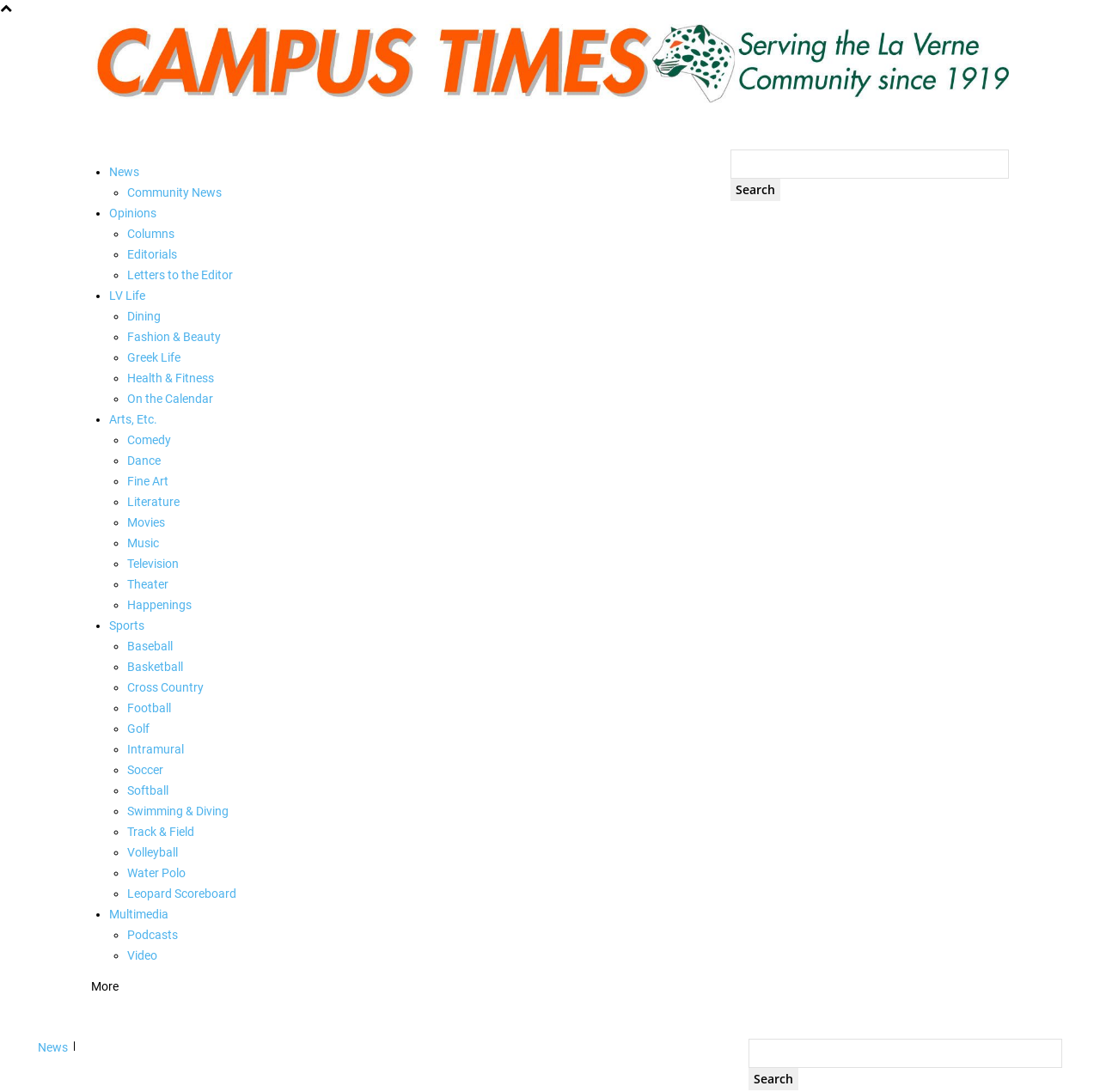Refer to the image and provide a thorough answer to this question:
How many links are there under the 'Arts, Etc.' section?

I counted the number of links under the 'Arts, Etc.' section, which are 'Comedy', 'Dance', 'Fine Art', 'Literature', 'Movies', 'Music', 'Television', 'Theater', and 'Happenings'. There are 9 links in total.